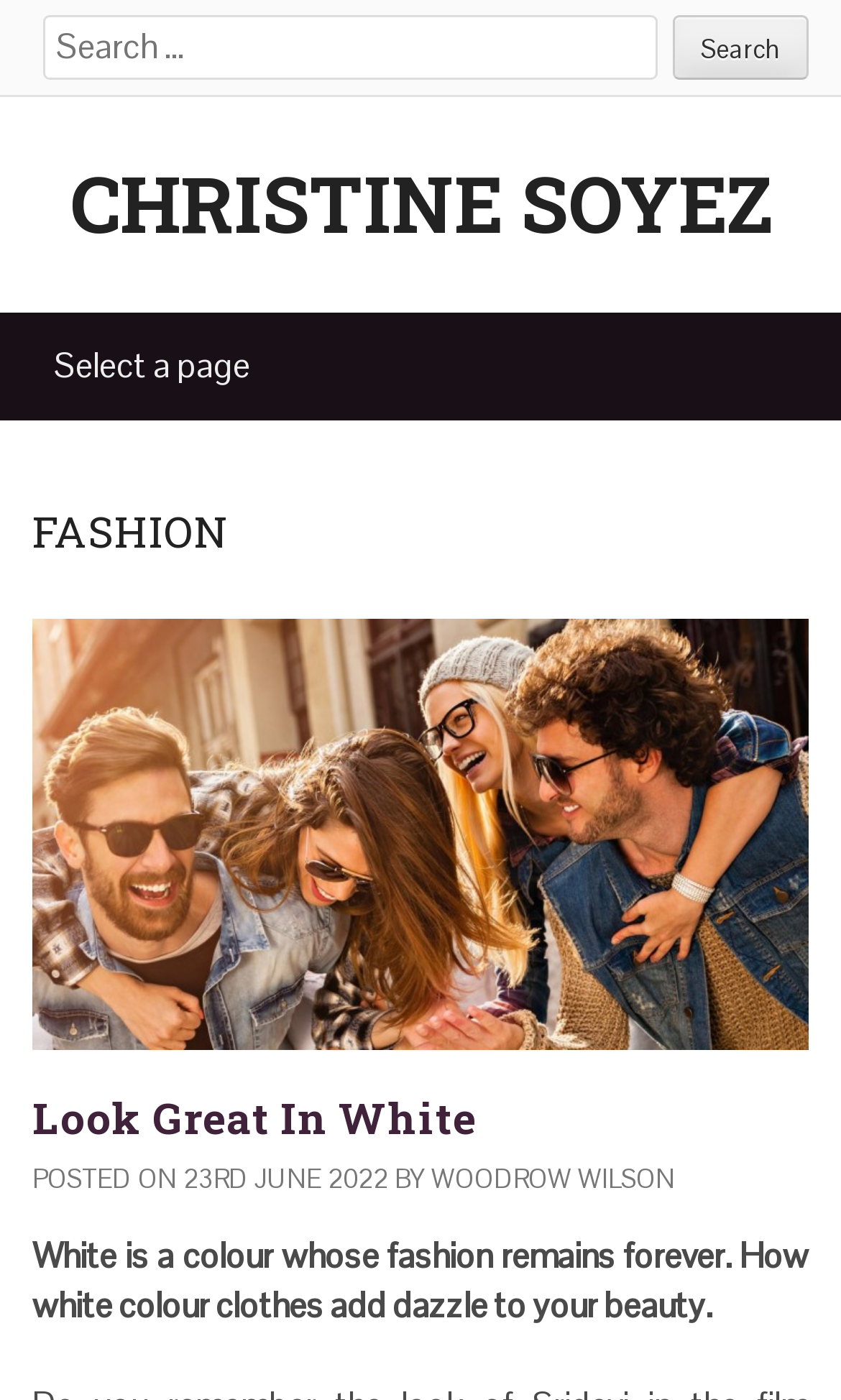Using the provided element description, identify the bounding box coordinates as (top-left x, top-left y, bottom-right x, bottom-right y). Ensure all values are between 0 and 1. Description: parent_node: Look Great In White

[0.038, 0.443, 0.962, 0.751]